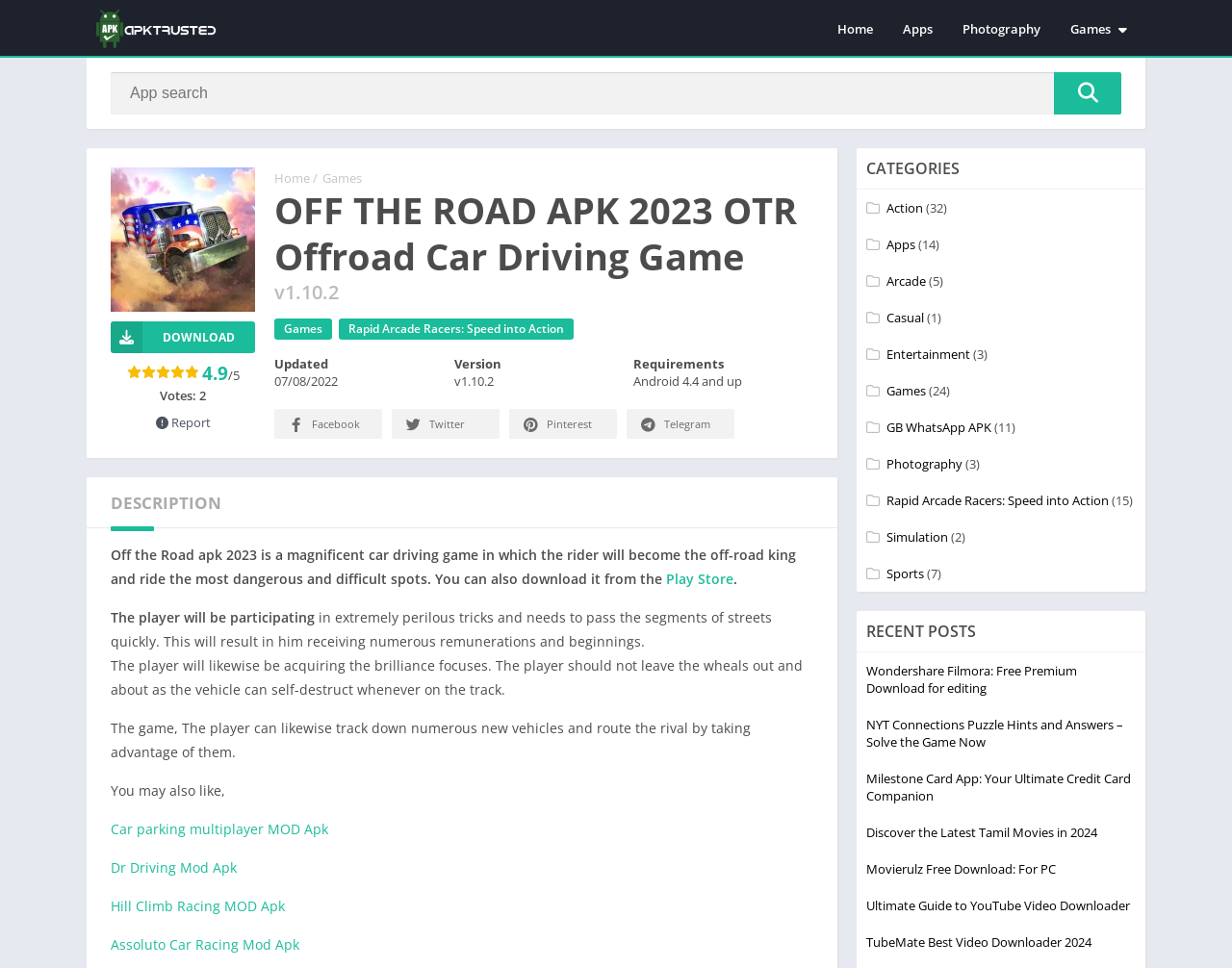What is the category of the game 'Rapid Arcade Racers: Speed into Action'?
Based on the image, answer the question with as much detail as possible.

The webpage has a link element with the text 'Rapid Arcade Racers: Speed into Action' which is categorized under 'Games' as indicated by the link element with the text 'Games' in the 'CATEGORIES' section.